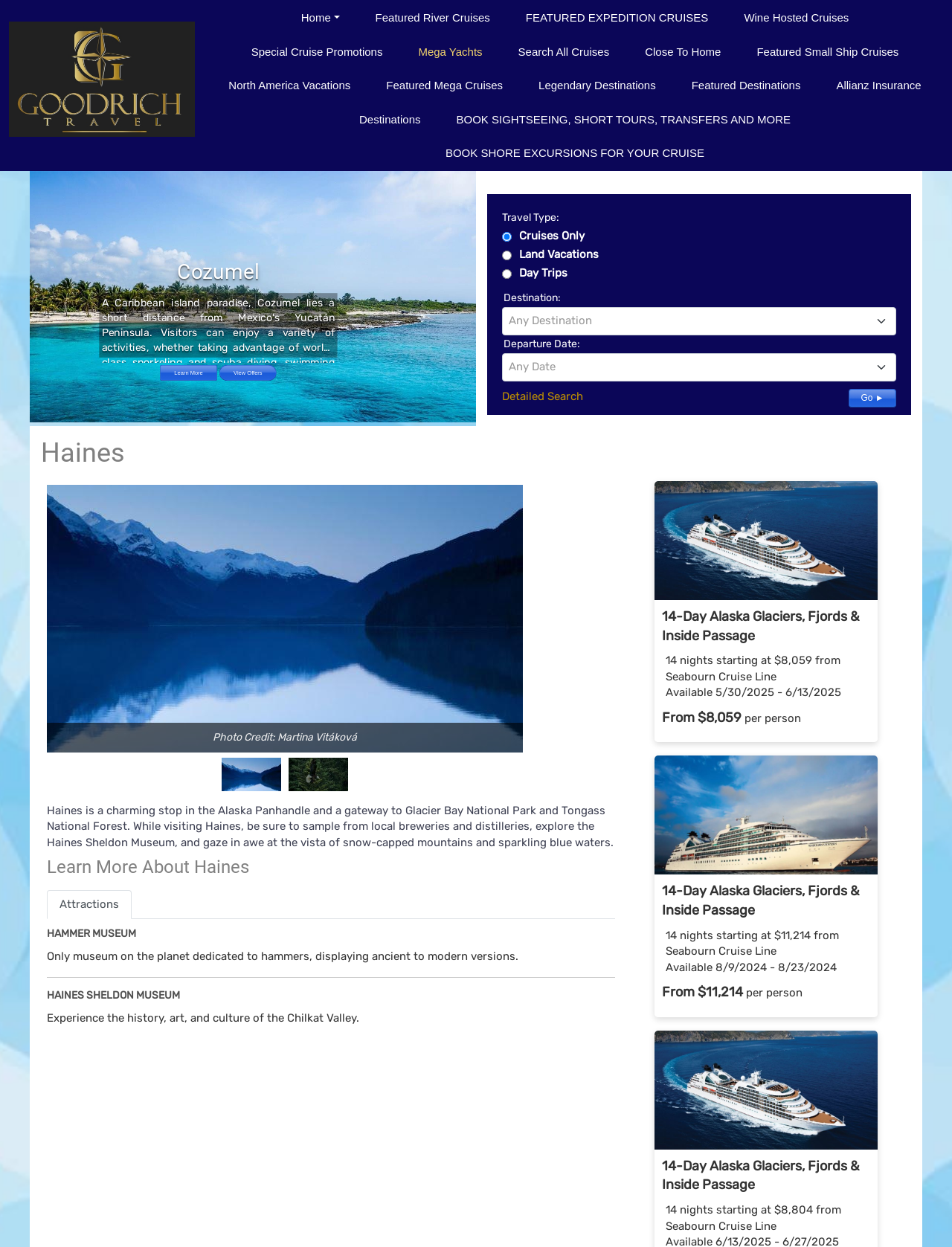Please identify the bounding box coordinates of the clickable region that I should interact with to perform the following instruction: "Learn more about Haines". The coordinates should be expressed as four float numbers between 0 and 1, i.e., [left, top, right, bottom].

[0.168, 0.292, 0.228, 0.305]